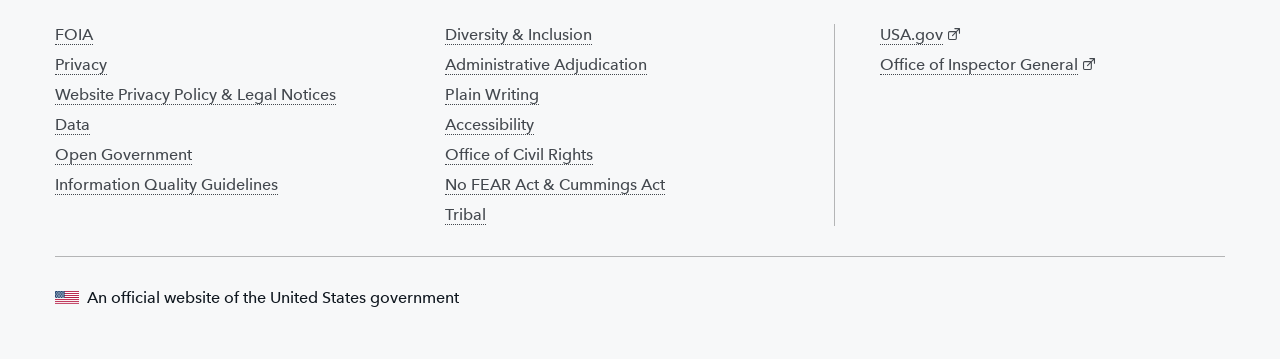Reply to the question with a single word or phrase:
What is the first link on the left side of the webpage?

FOIA